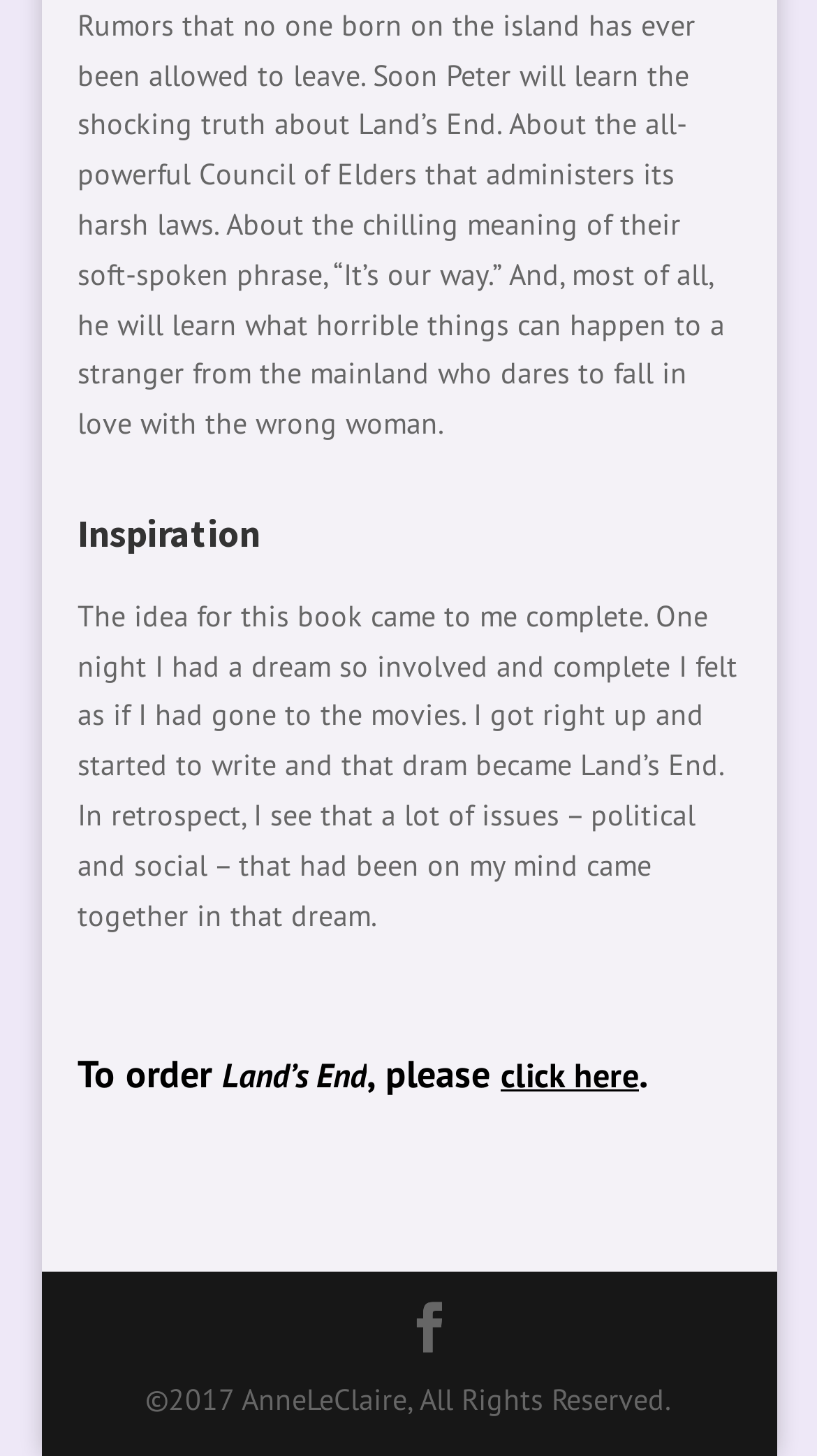Give the bounding box coordinates for the element described by: "click here".

[0.613, 0.724, 0.782, 0.753]